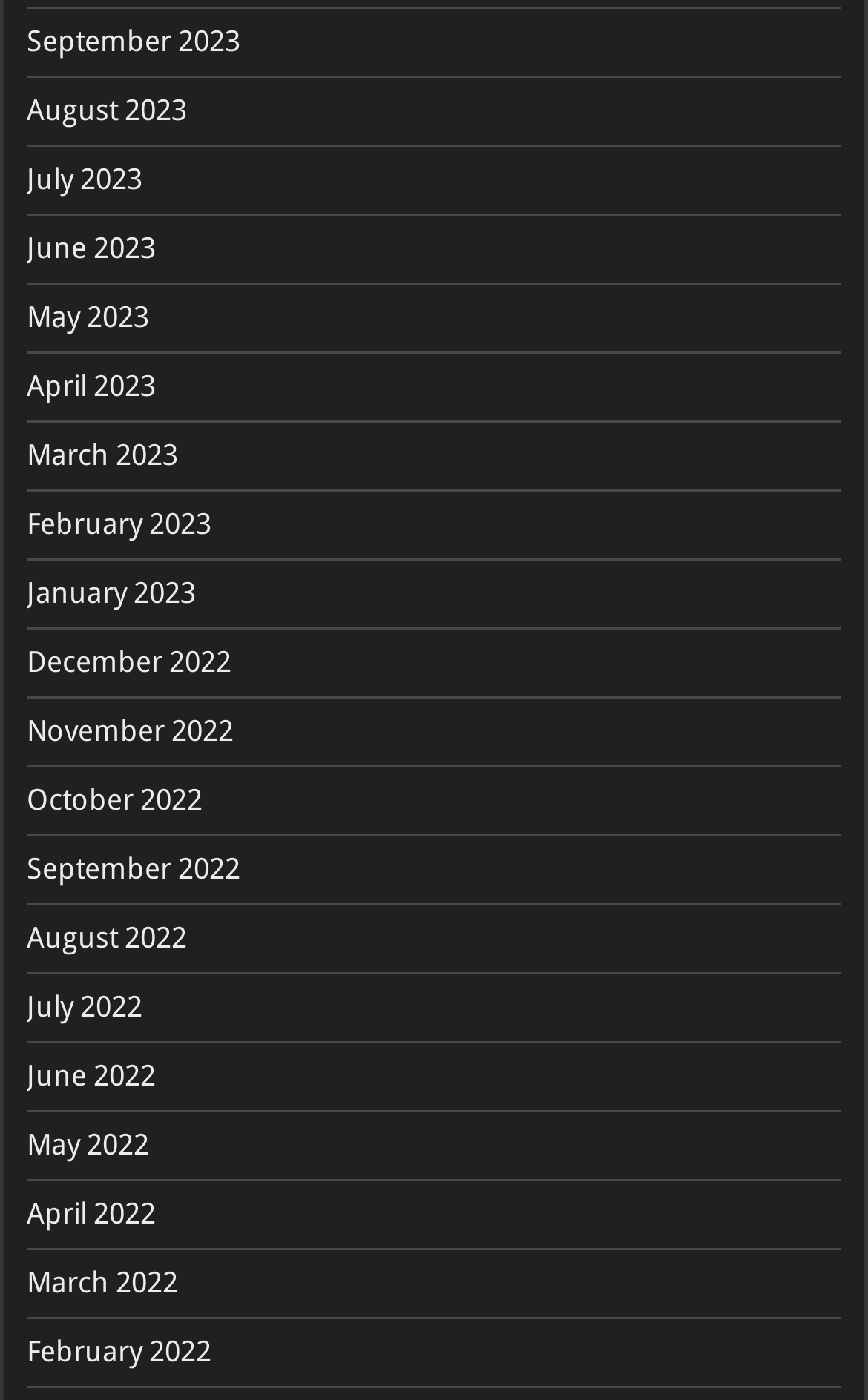Locate the bounding box coordinates of the area where you should click to accomplish the instruction: "go to August 2022".

[0.031, 0.658, 0.215, 0.682]